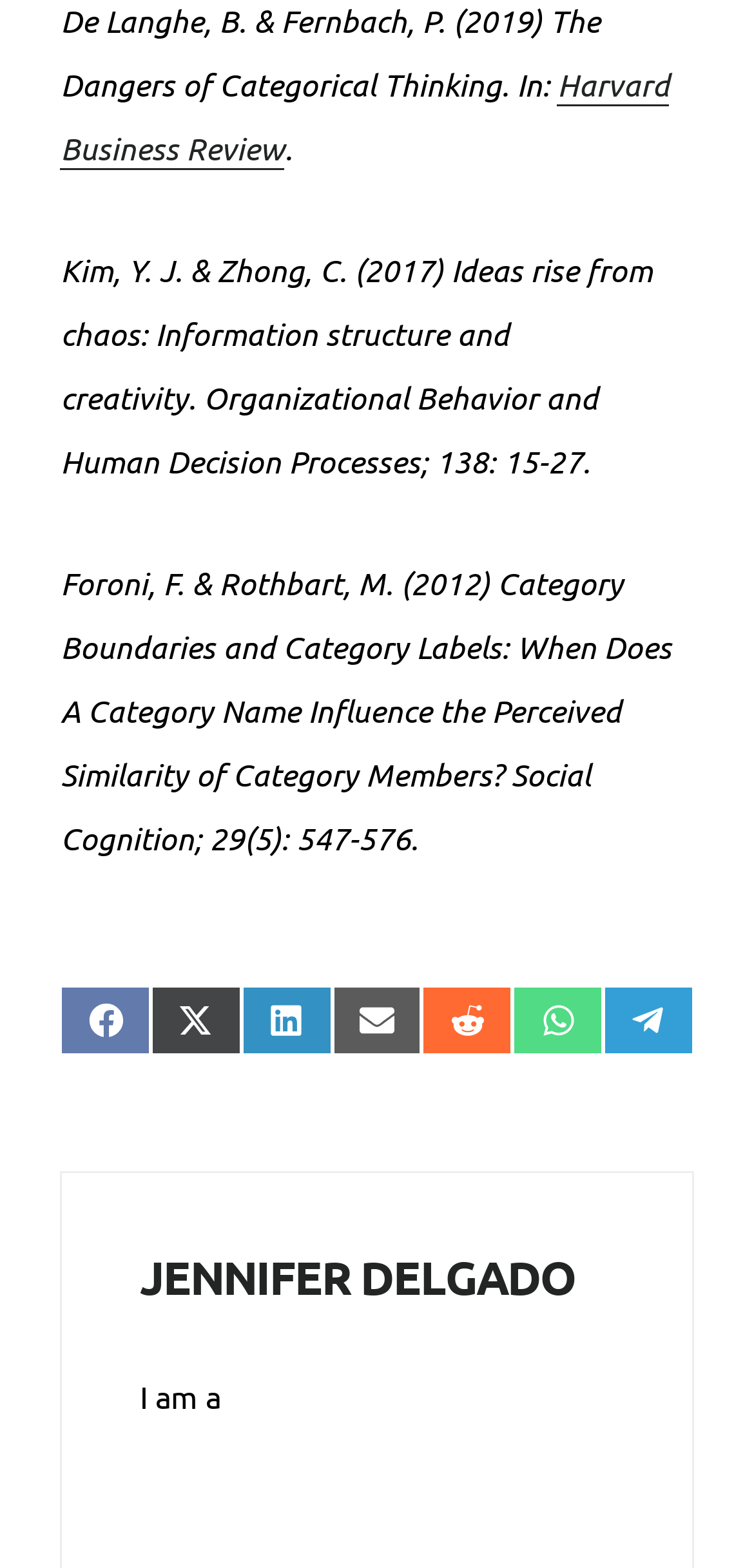Give a succinct answer to this question in a single word or phrase: 
What is the publication name of the second reference?

Organizational Behavior and Human Decision Processes